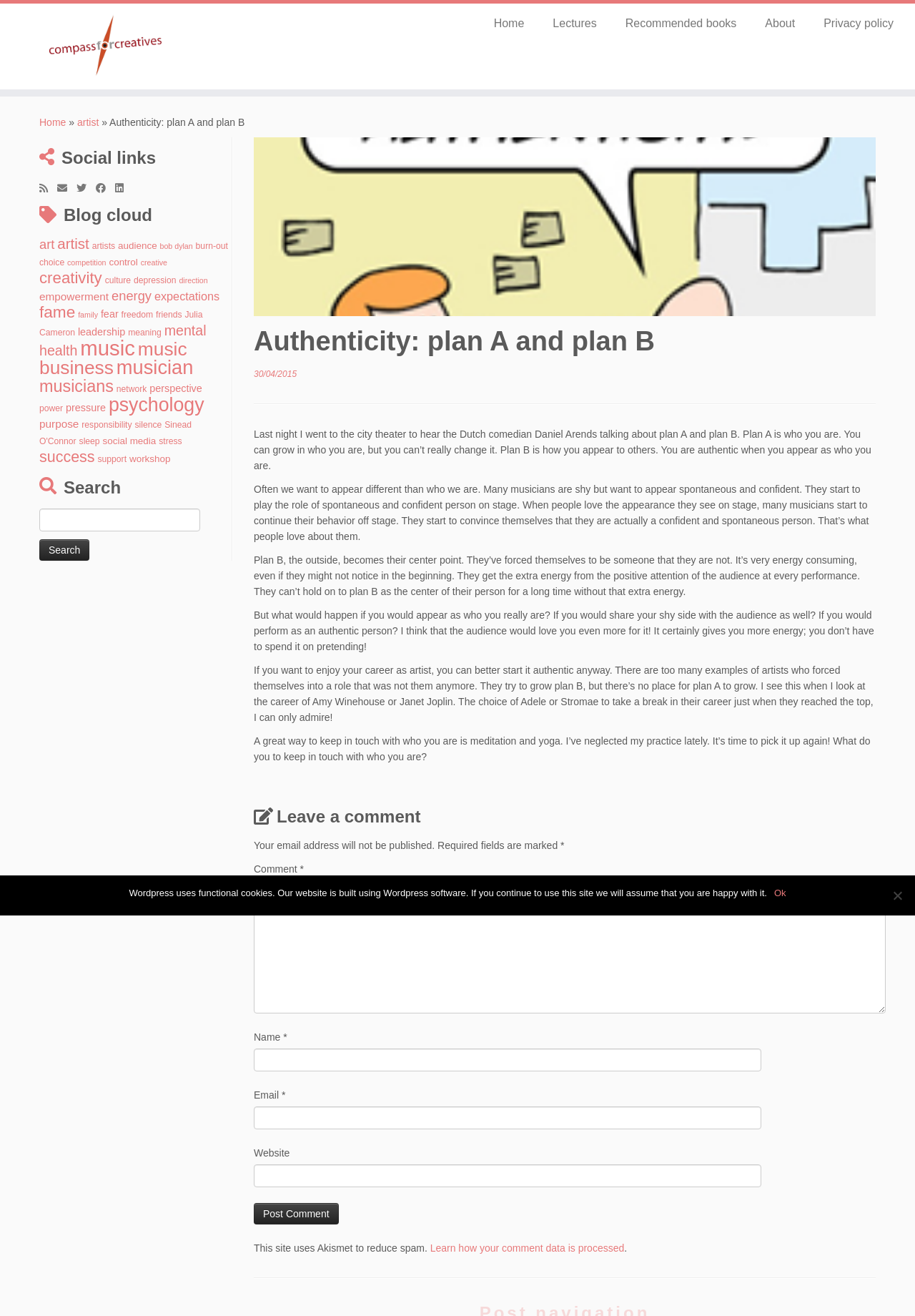From the webpage screenshot, identify the region described by parent_node: Website name="url". Provide the bounding box coordinates as (top-left x, top-left y, bottom-right x, bottom-right y), with each value being a floating point number between 0 and 1.

[0.277, 0.885, 0.832, 0.902]